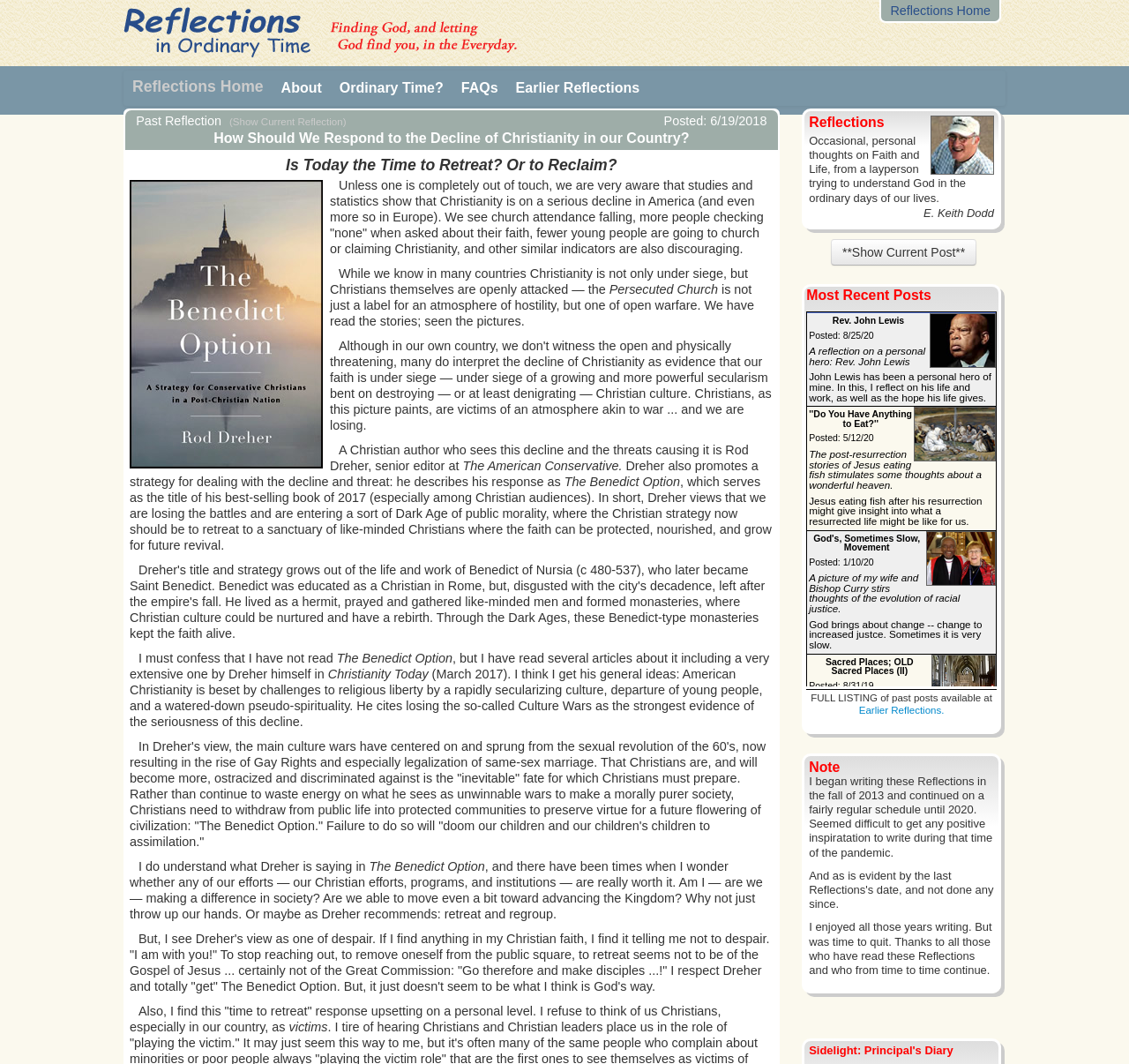Provide the bounding box coordinates of the area you need to click to execute the following instruction: "Click on the 'About' link".

[0.241, 0.066, 0.293, 0.1]